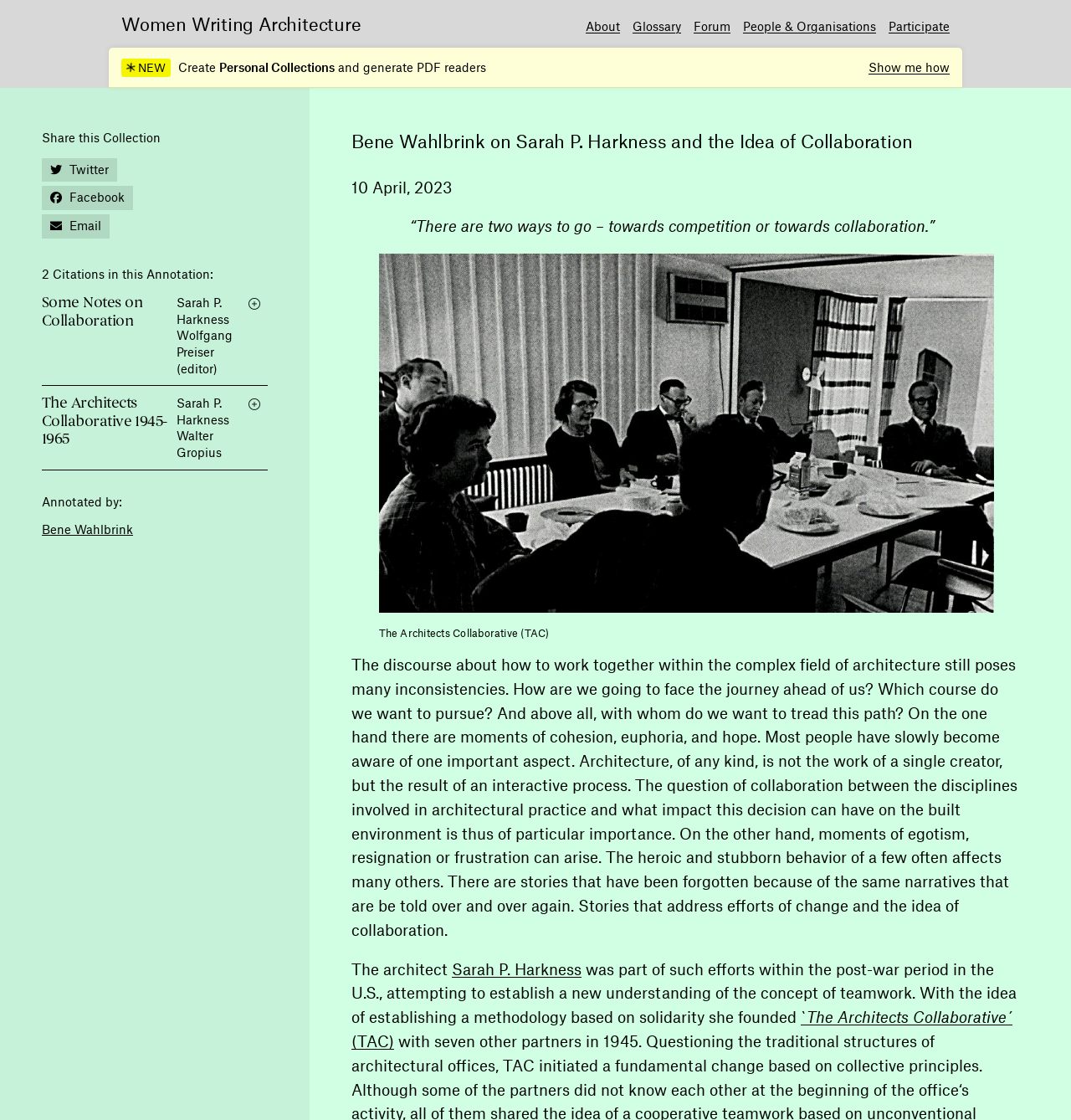Identify the bounding box coordinates of the section to be clicked to complete the task described by the following instruction: "Click on 'Participate'". The coordinates should be four float numbers between 0 and 1, formatted as [left, top, right, bottom].

[0.83, 0.016, 0.887, 0.031]